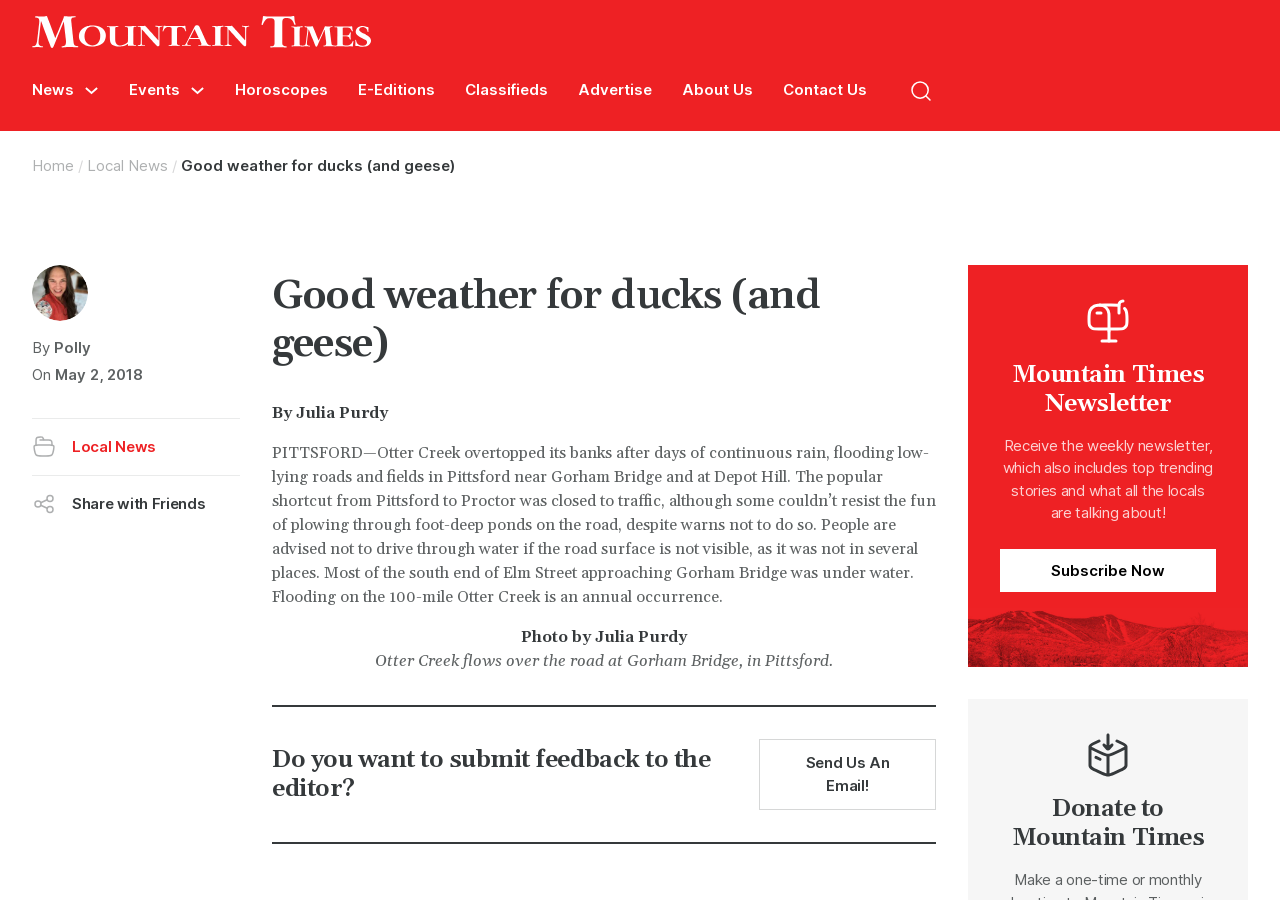Respond to the question below with a single word or phrase:
What is the topic of the article?

Flooding in Pittsford